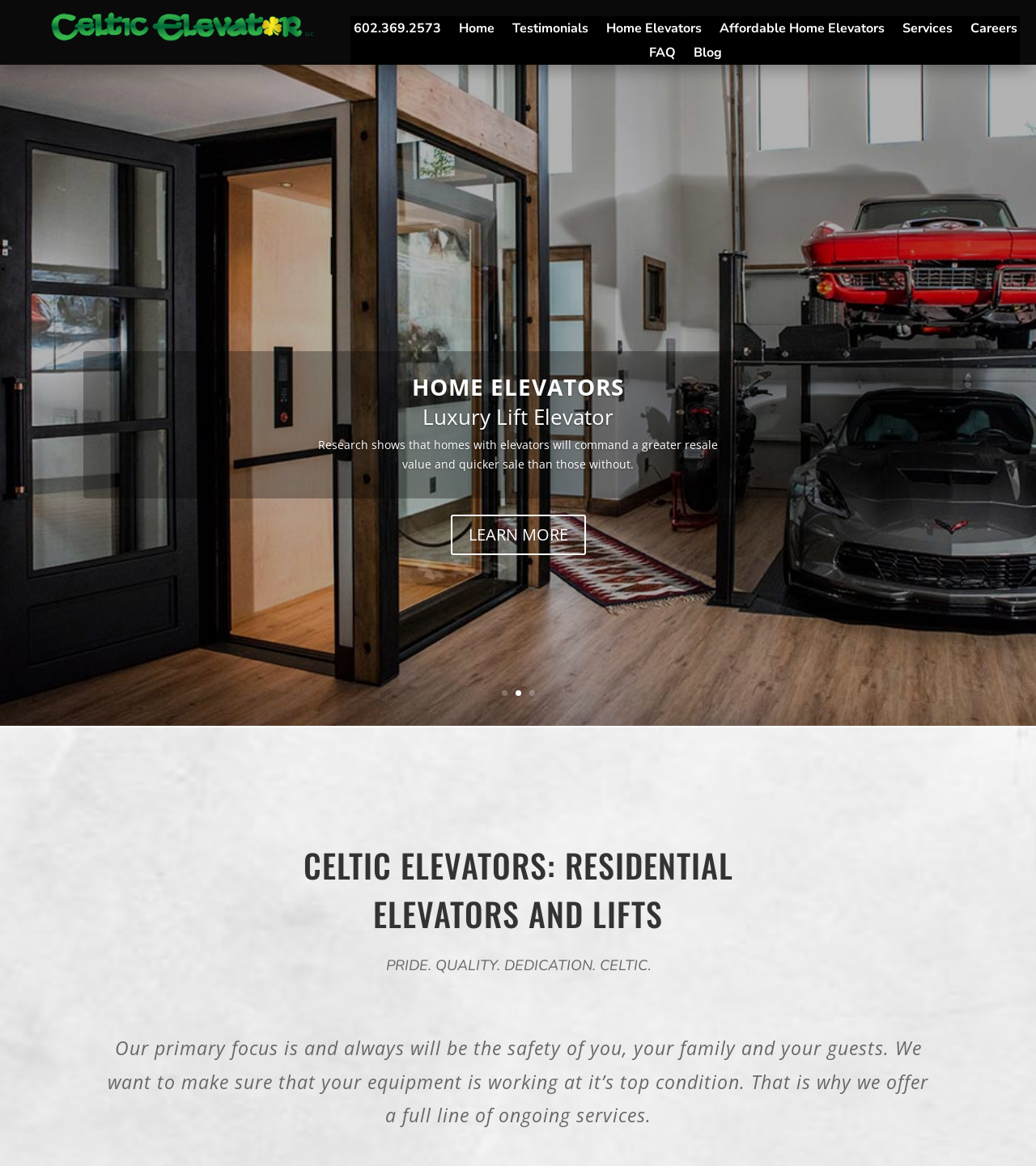Determine the bounding box coordinates of the section to be clicked to follow the instruction: "Click the 'Testimonials' link". The coordinates should be given as four float numbers between 0 and 1, formatted as [left, top, right, bottom].

[0.494, 0.019, 0.568, 0.035]